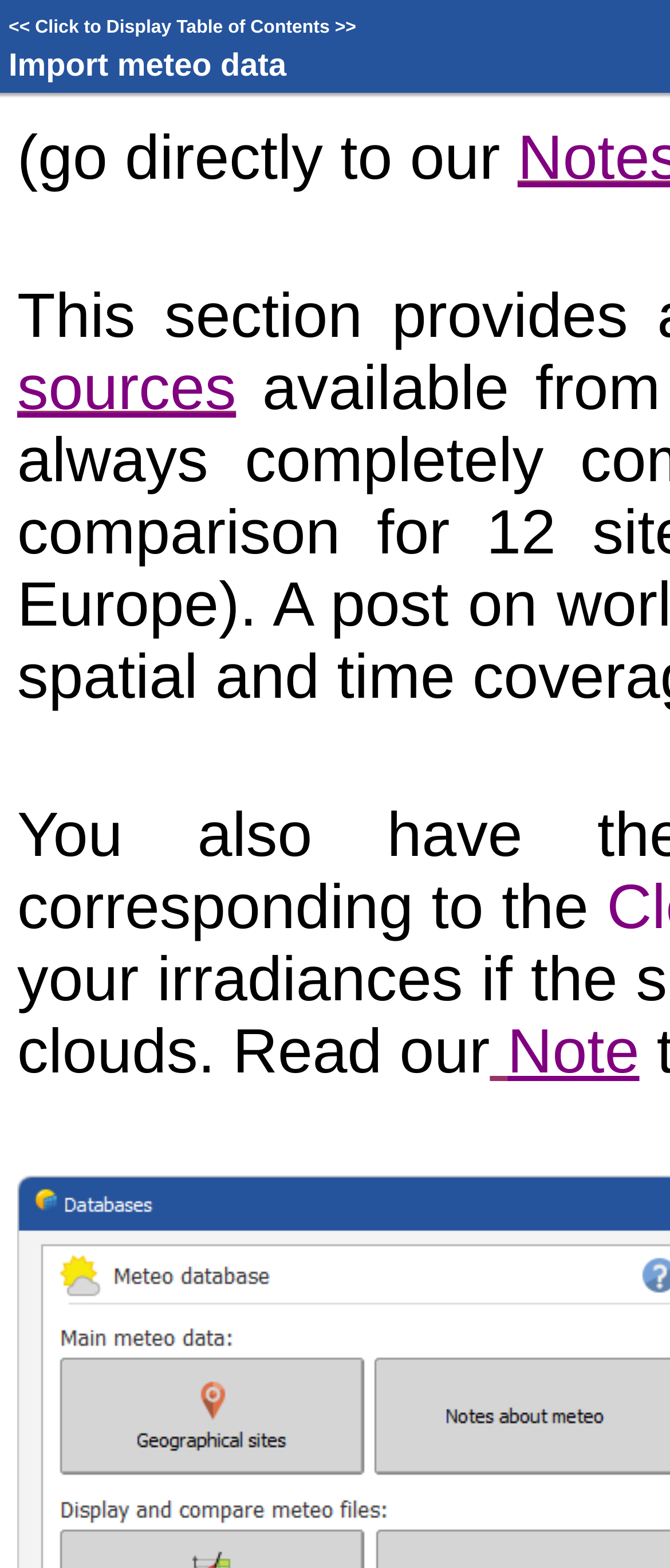Using the webpage screenshot, find the UI element described by Fun Inc. Exclusives. Provide the bounding box coordinates in the format (top-left x, top-left y, bottom-right x, bottom-right y), ensuring all values are floating point numbers between 0 and 1.

None